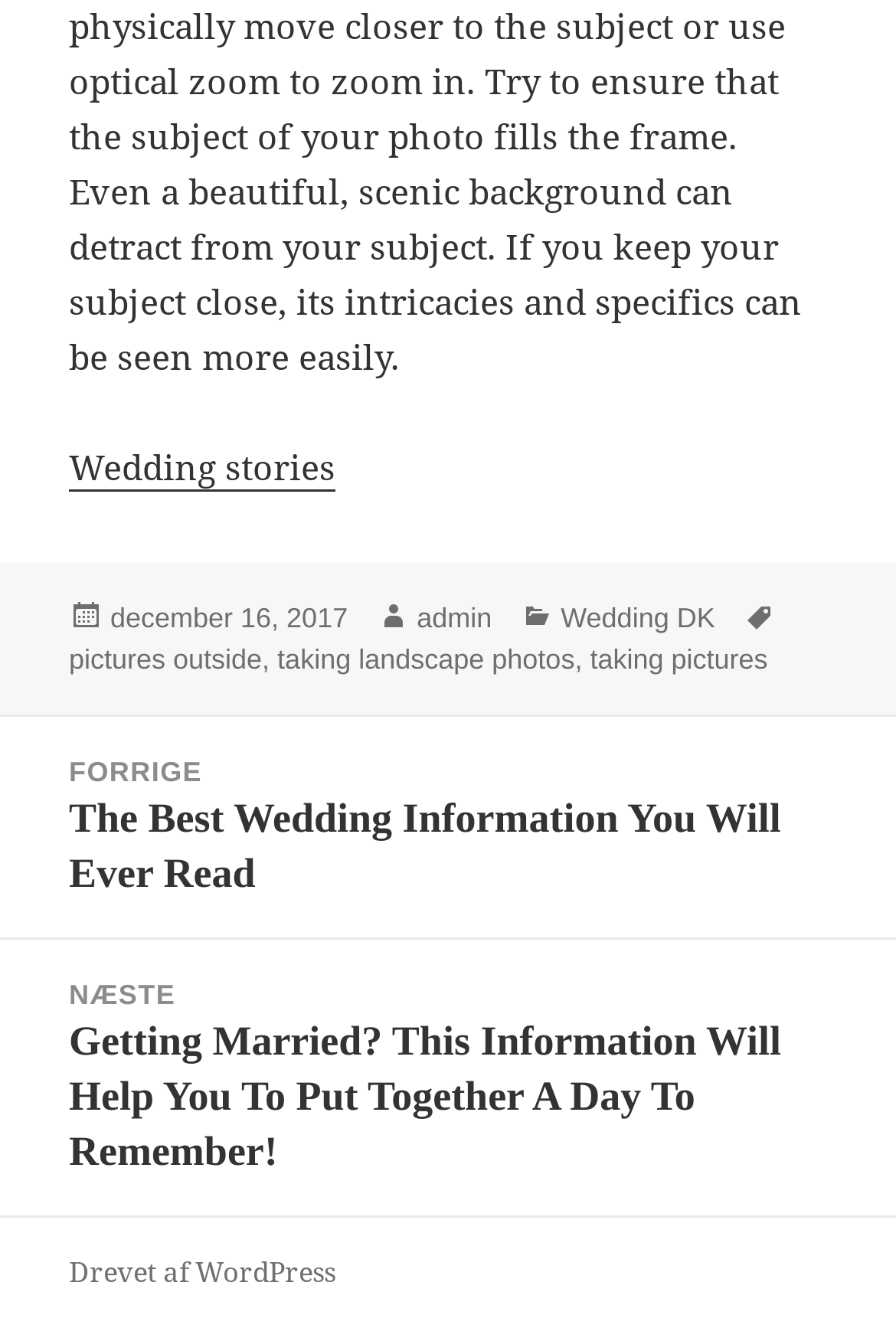Show me the bounding box coordinates of the clickable region to achieve the task as per the instruction: "Learn about WordPress".

[0.077, 0.942, 0.374, 0.974]